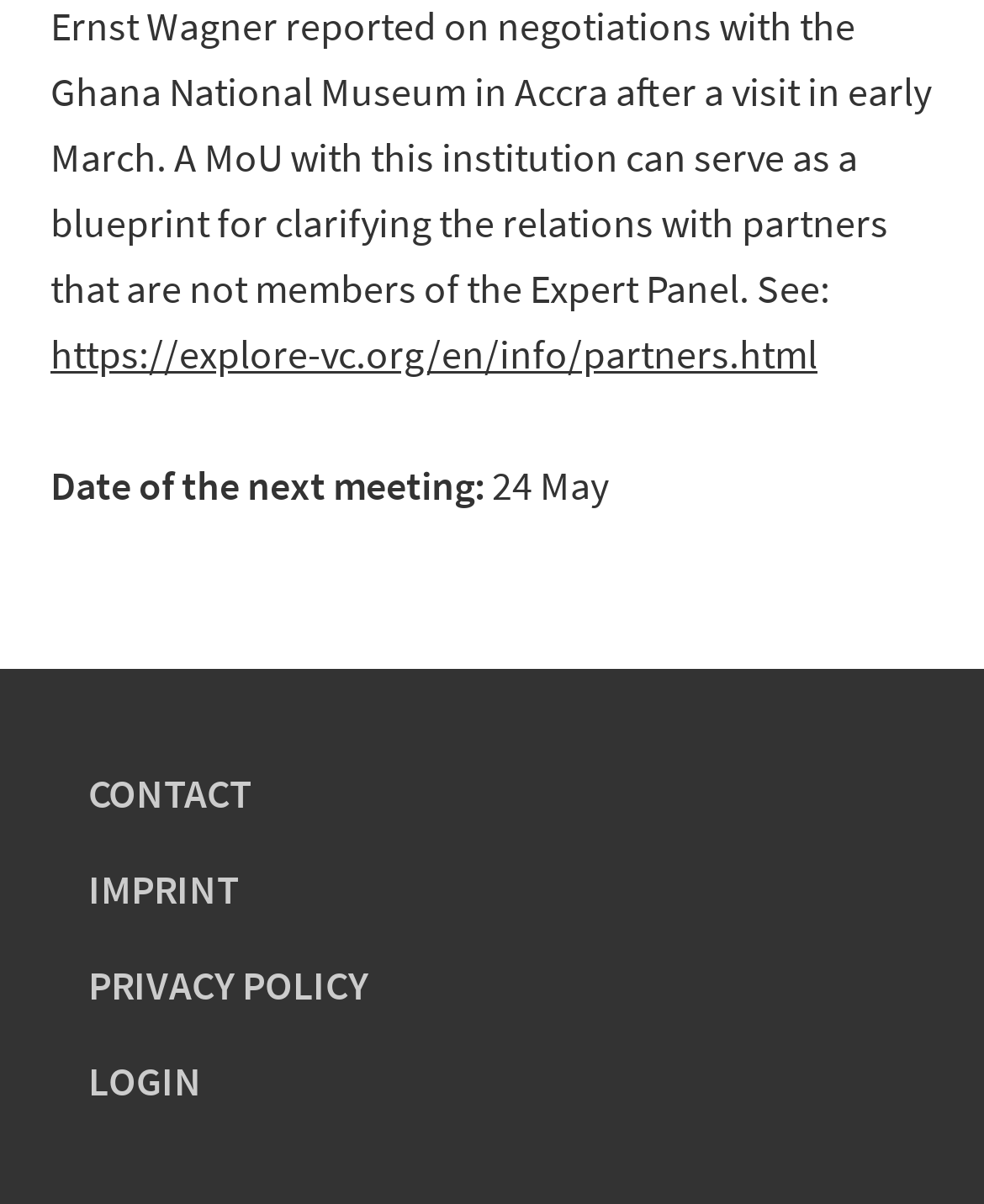What is the first link in the footer section?
Please provide a single word or phrase based on the screenshot.

CONTACT